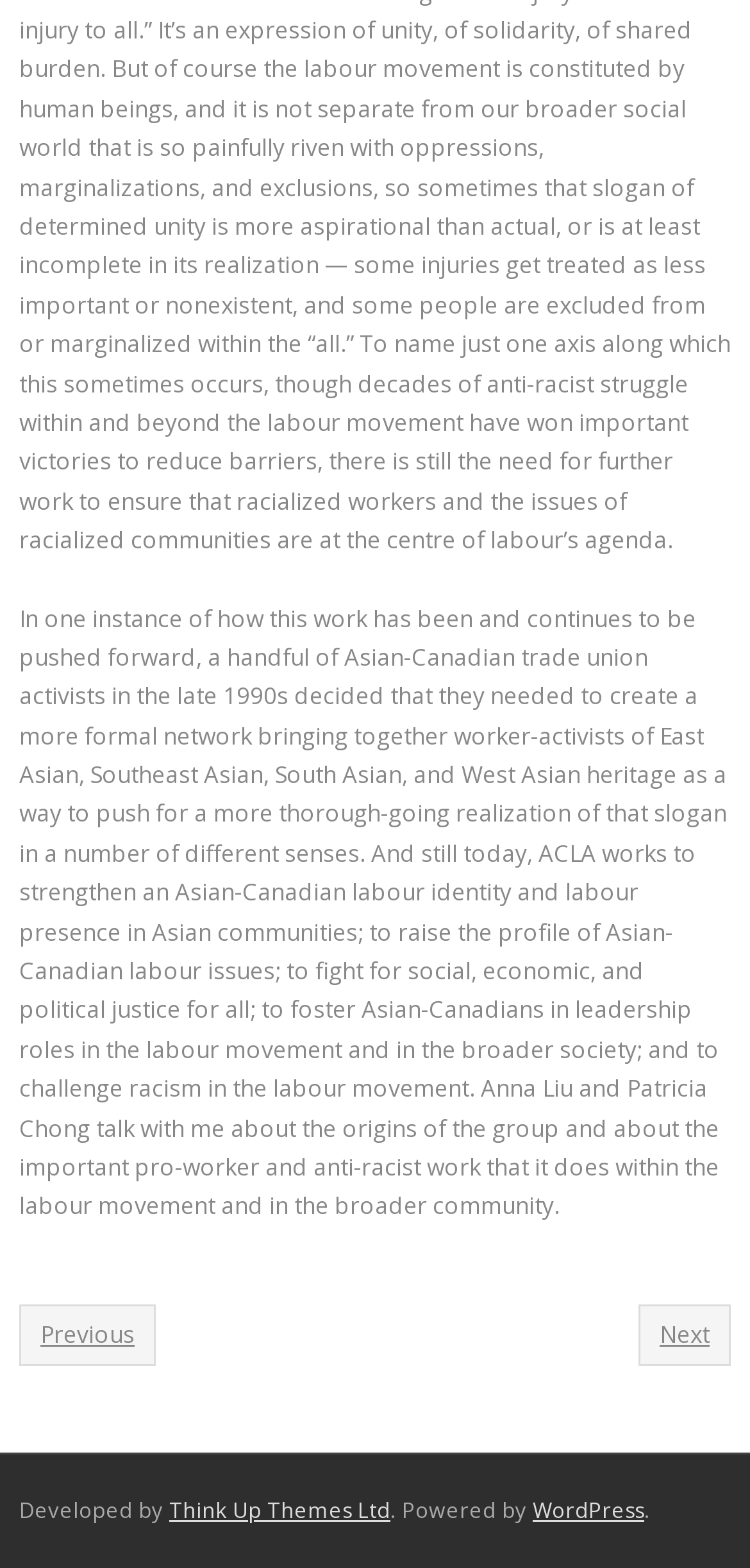Using the format (top-left x, top-left y, bottom-right x, bottom-right y), provide the bounding box coordinates for the described UI element. All values should be floating point numbers between 0 and 1: Previous

[0.026, 0.832, 0.208, 0.871]